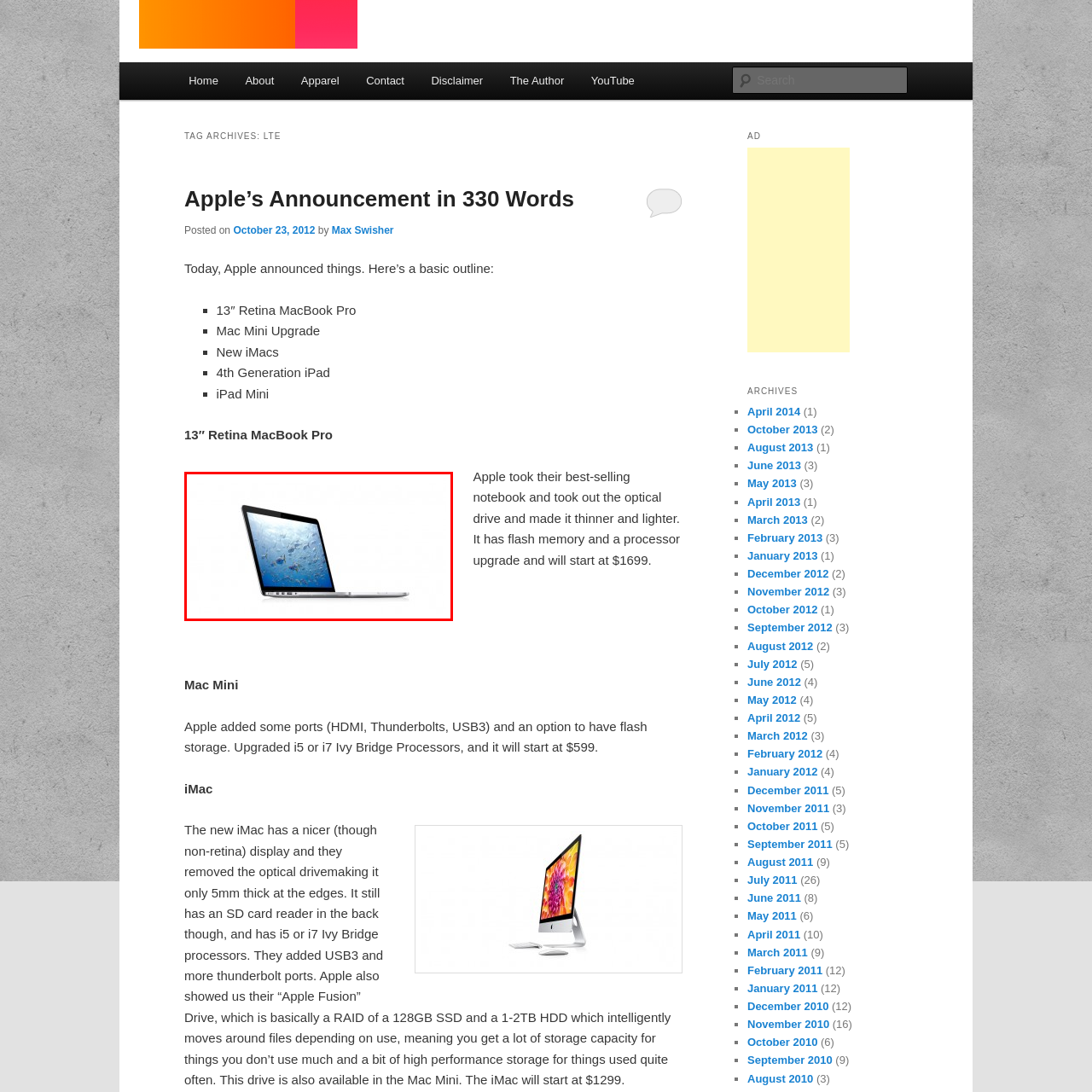What is the MacBook Pro renowned for?
Please closely examine the image within the red bounding box and provide a detailed answer based on the visual information.

The caption states that this model is renowned for its powerful performance and lightweight design, catering to both casual users and professionals alike, which emphasizes the laptop's capabilities and portability.